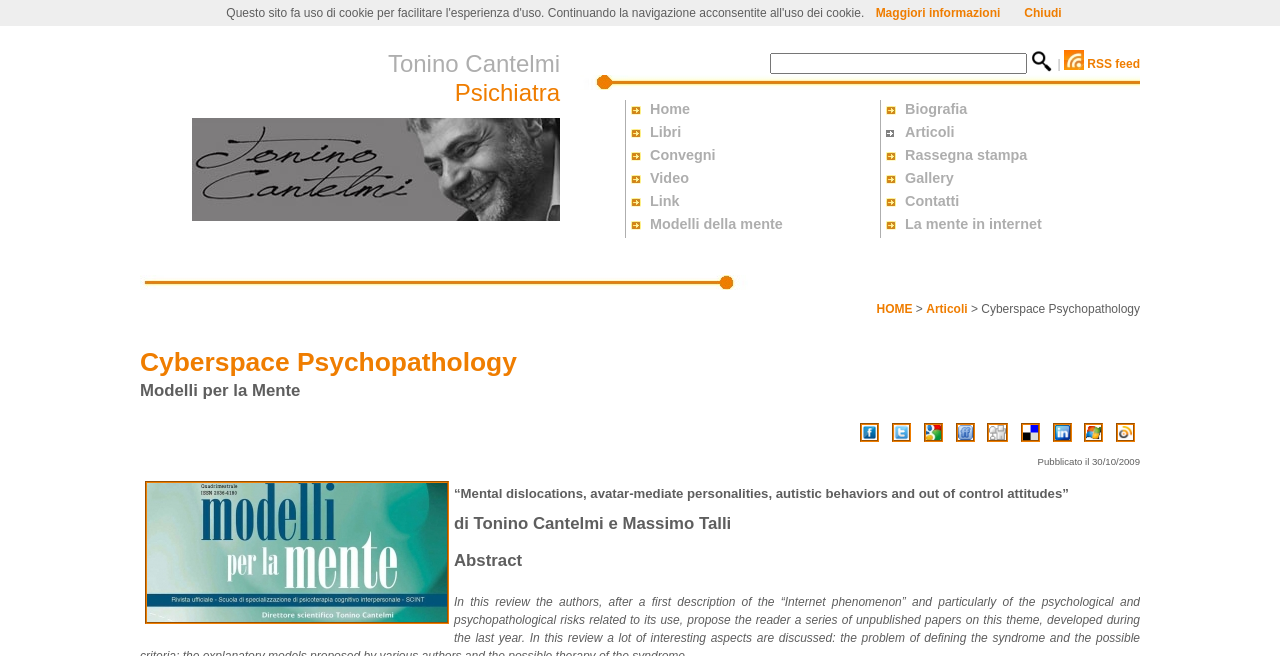Reply to the question with a single word or phrase:
How many headings are there on the webpage?

4